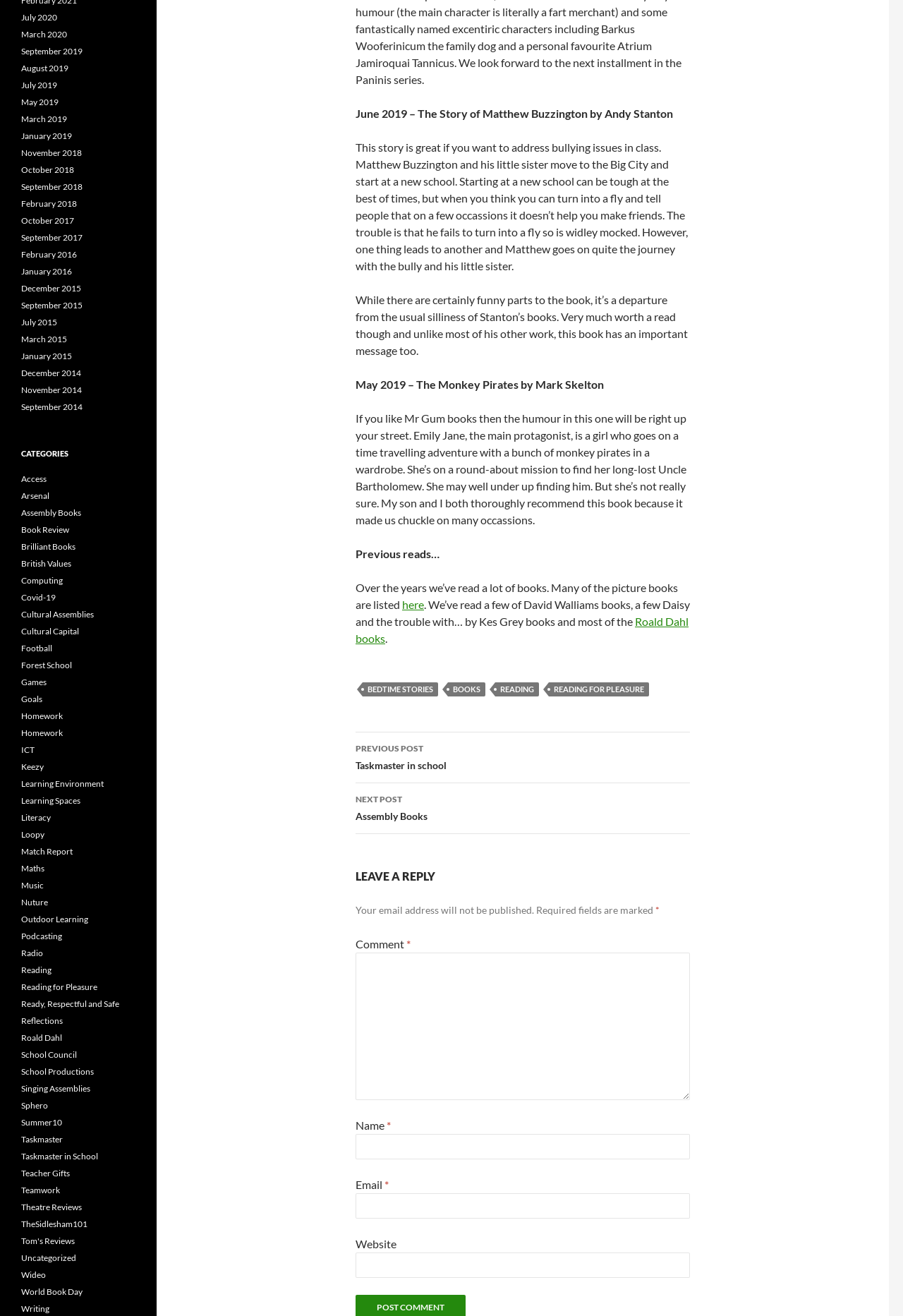Please answer the following query using a single word or phrase: 
What is the main theme of the book 'The Monkey Pirates'?

Time travelling adventure